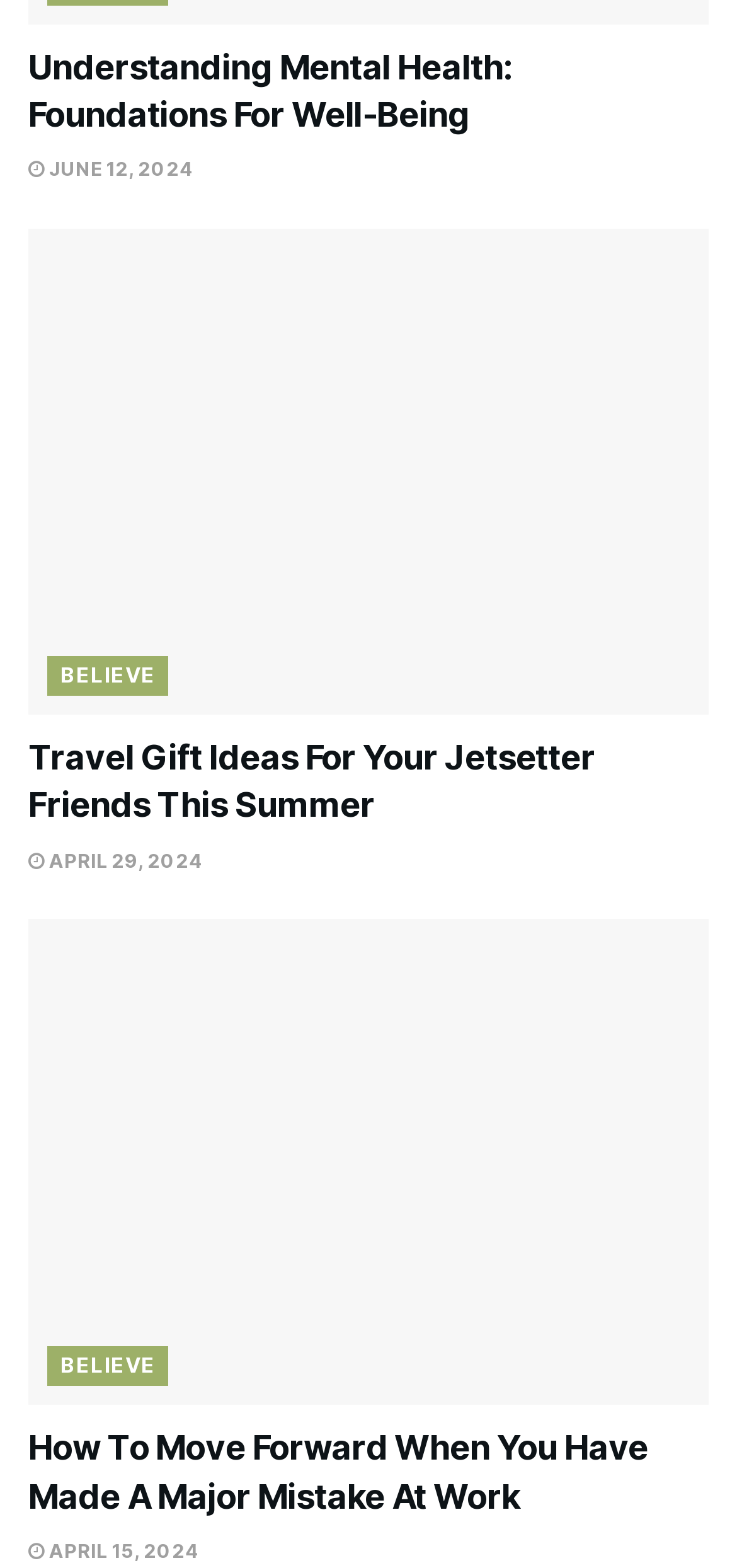What is the date of the third article?
Look at the image and construct a detailed response to the question.

The third article has a link with the text ' APRIL 15, 2024', which indicates the date of the article.